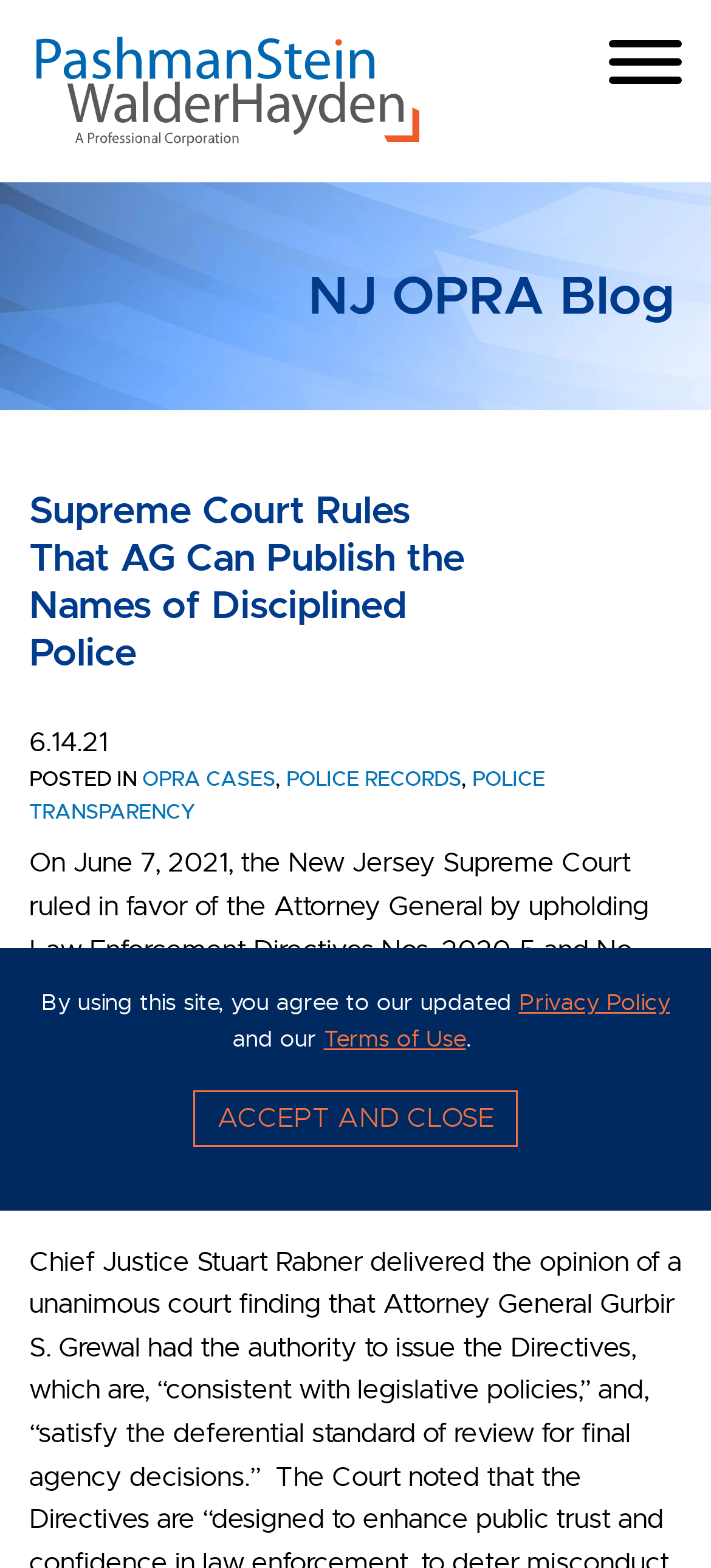Show the bounding box coordinates of the element that should be clicked to complete the task: "Click the button to open the Main Menu".

[0.846, 0.028, 0.969, 0.051]